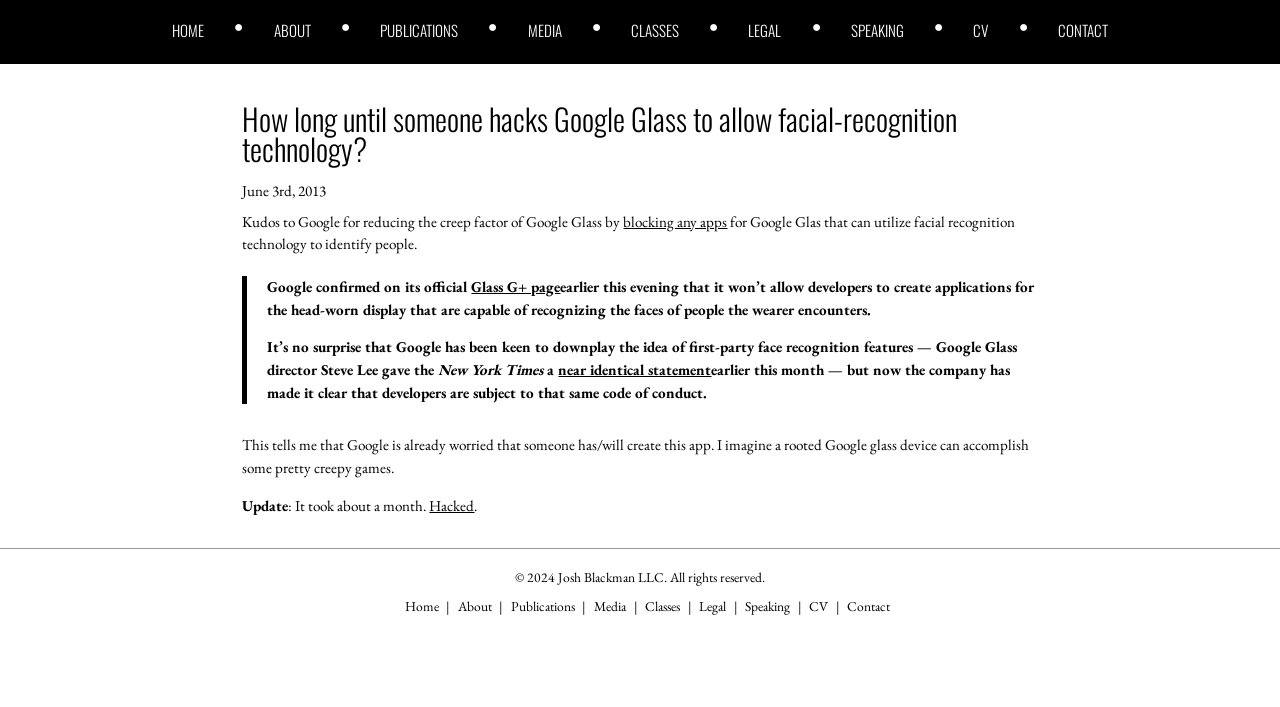What is the name of the lawyer who owns this website?
Answer the question with a detailed explanation, including all necessary information.

I inferred this answer by looking at the copyright information at the bottom of the webpage, which states '© 2024 Josh Blackman LLC. All rights reserved.' This suggests that Josh Blackman is the owner of the website.